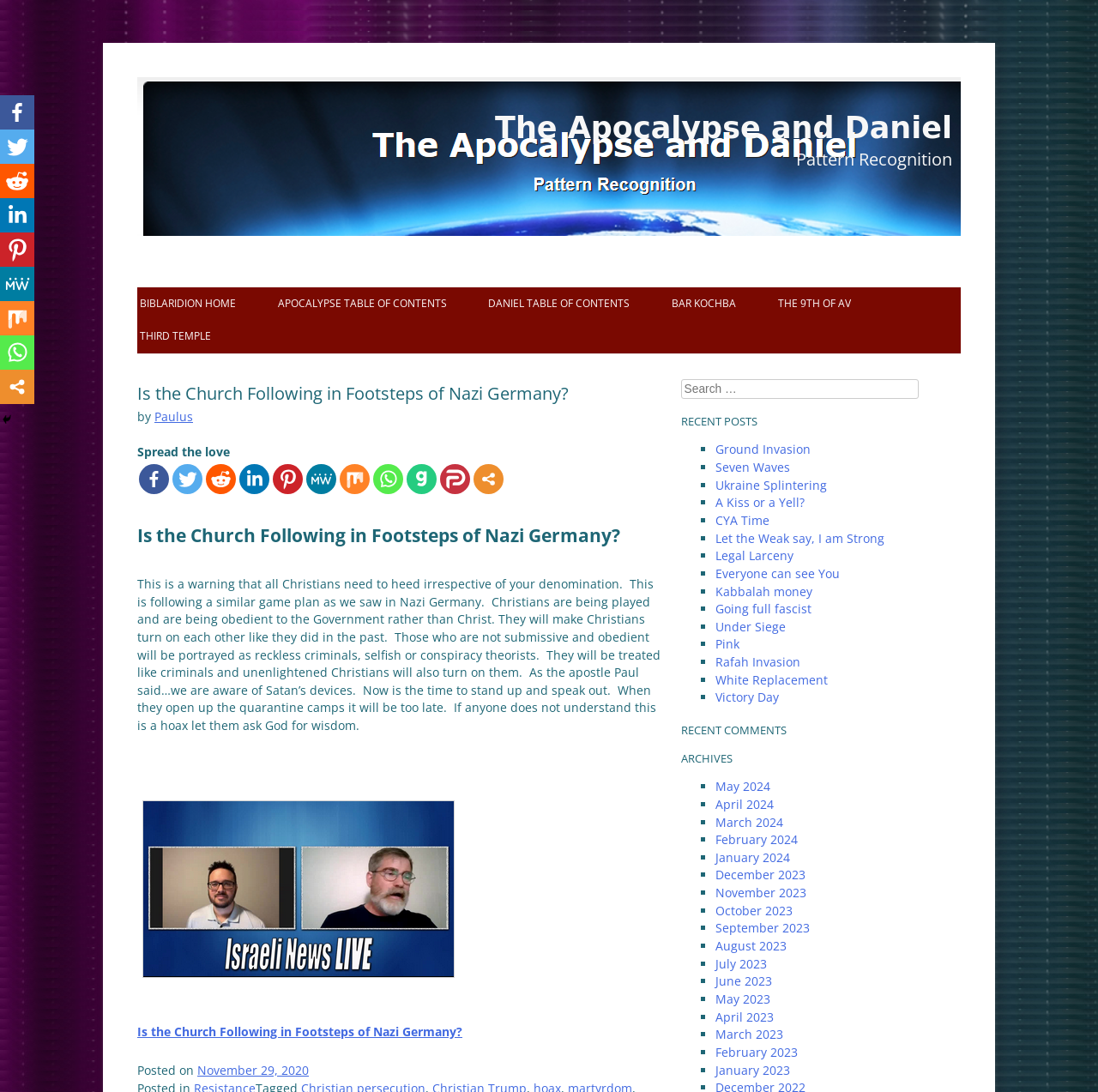Determine the bounding box coordinates of the element that should be clicked to execute the following command: "Search for something".

[0.62, 0.347, 0.875, 0.365]